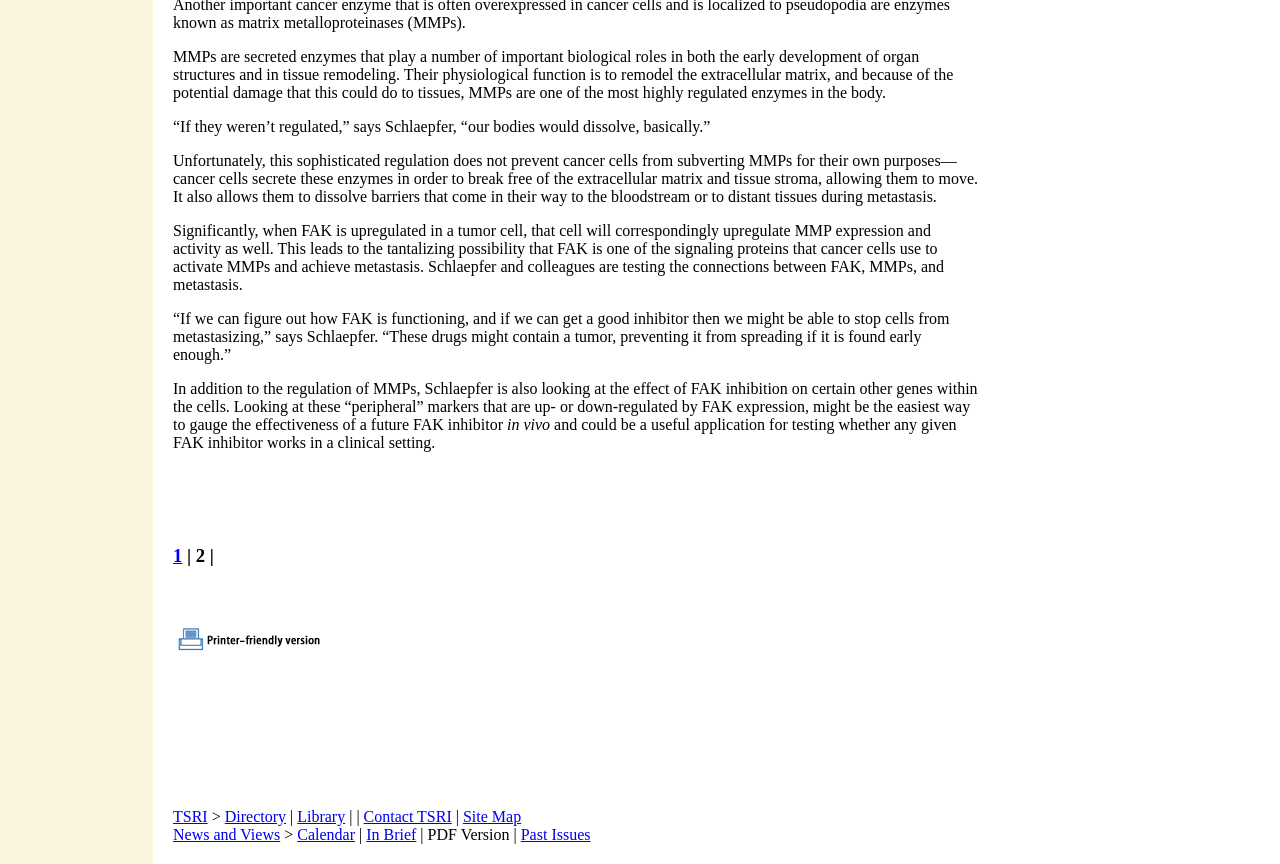Locate the bounding box for the described UI element: "Past Issues". Ensure the coordinates are four float numbers between 0 and 1, formatted as [left, top, right, bottom].

[0.407, 0.956, 0.461, 0.975]